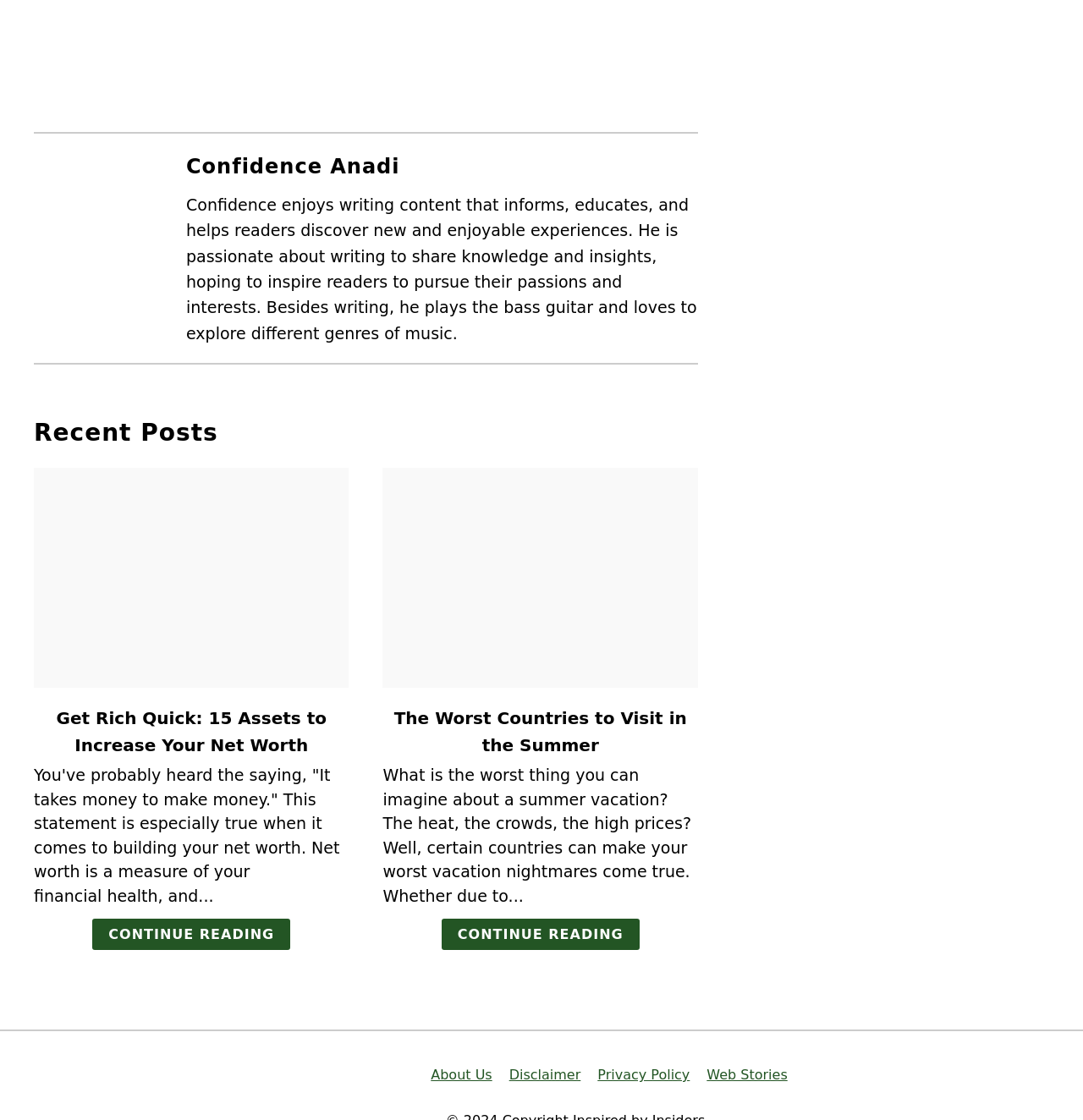Pinpoint the bounding box coordinates of the area that should be clicked to complete the following instruction: "View recent post about getting rich quick". The coordinates must be given as four float numbers between 0 and 1, i.e., [left, top, right, bottom].

[0.031, 0.418, 0.322, 0.614]